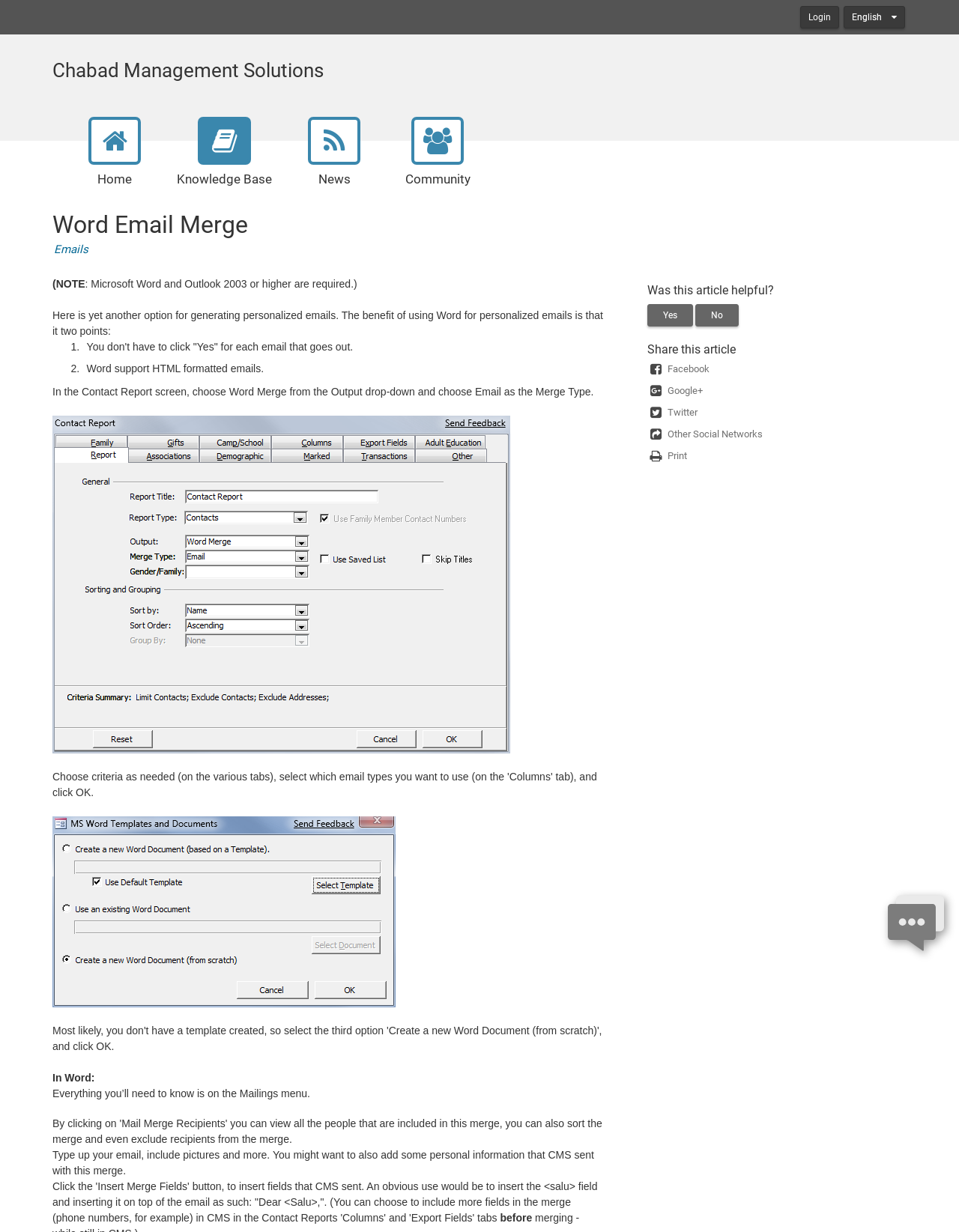Provide the bounding box coordinates of the UI element this sentence describes: "Knowledge Base".

[0.184, 0.115, 0.284, 0.153]